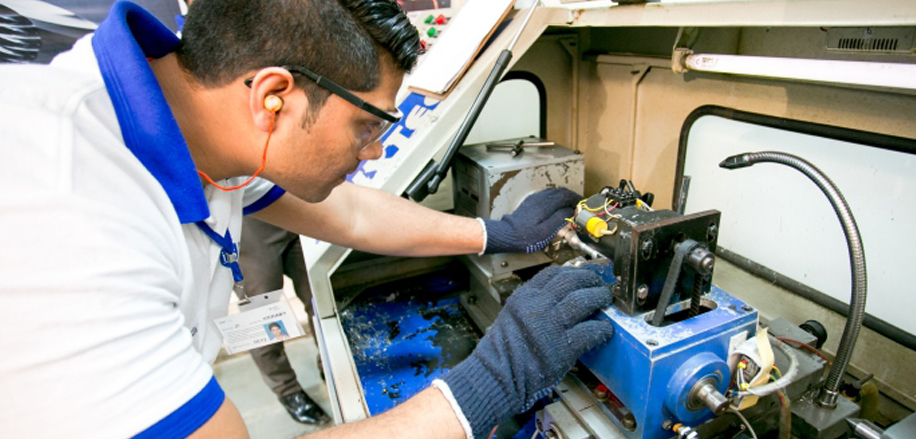What is the color of the machine the technician is working on?
We need a detailed and meticulous answer to the question.

The machine the technician is working on is blue in color, as described in the caption. The caption specifically mentions that the technician is manipulating components on a 'blue machine', which indicates the color of the machine.